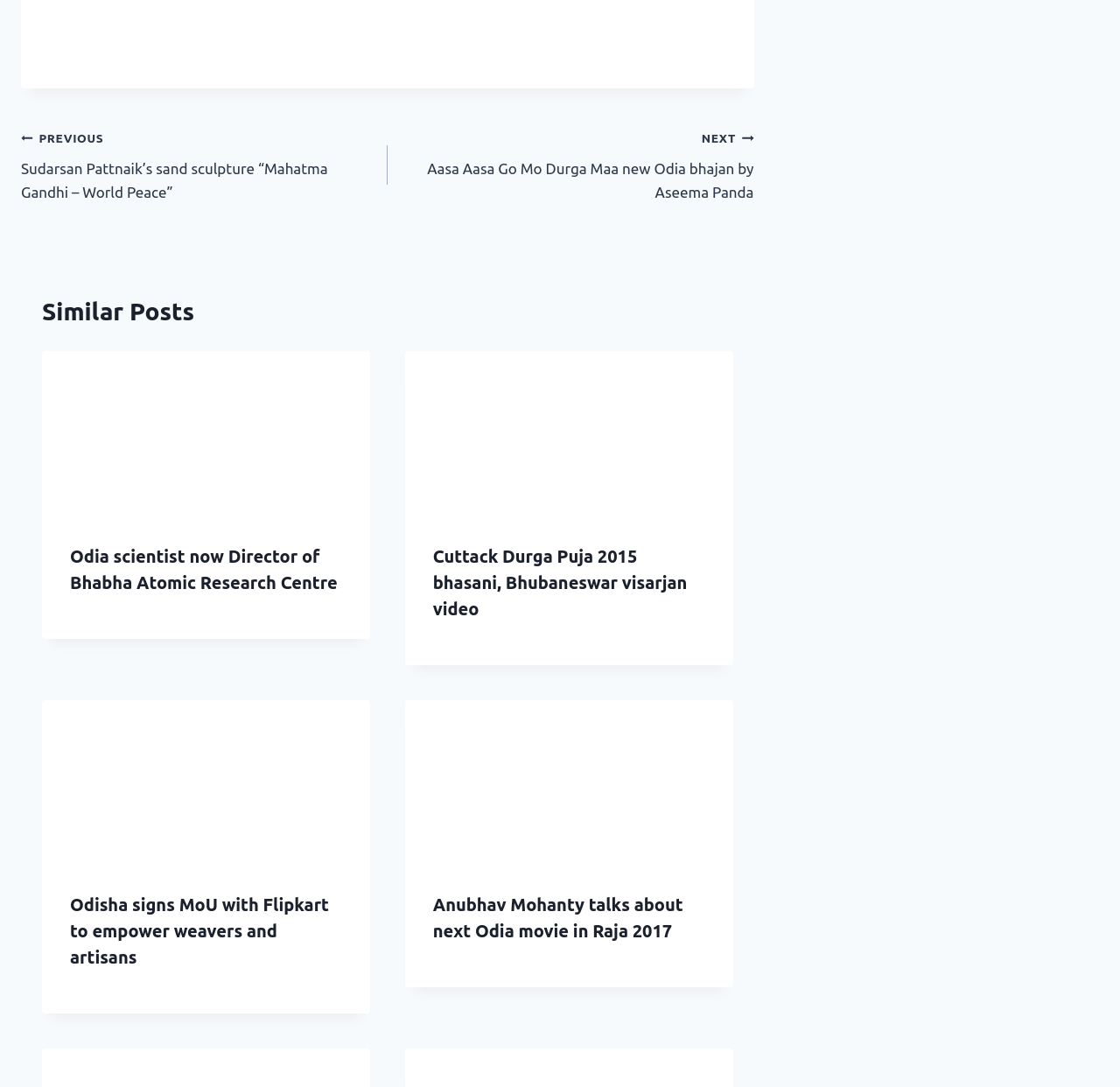How many similar posts are there?
Please look at the screenshot and answer in one word or a short phrase.

4